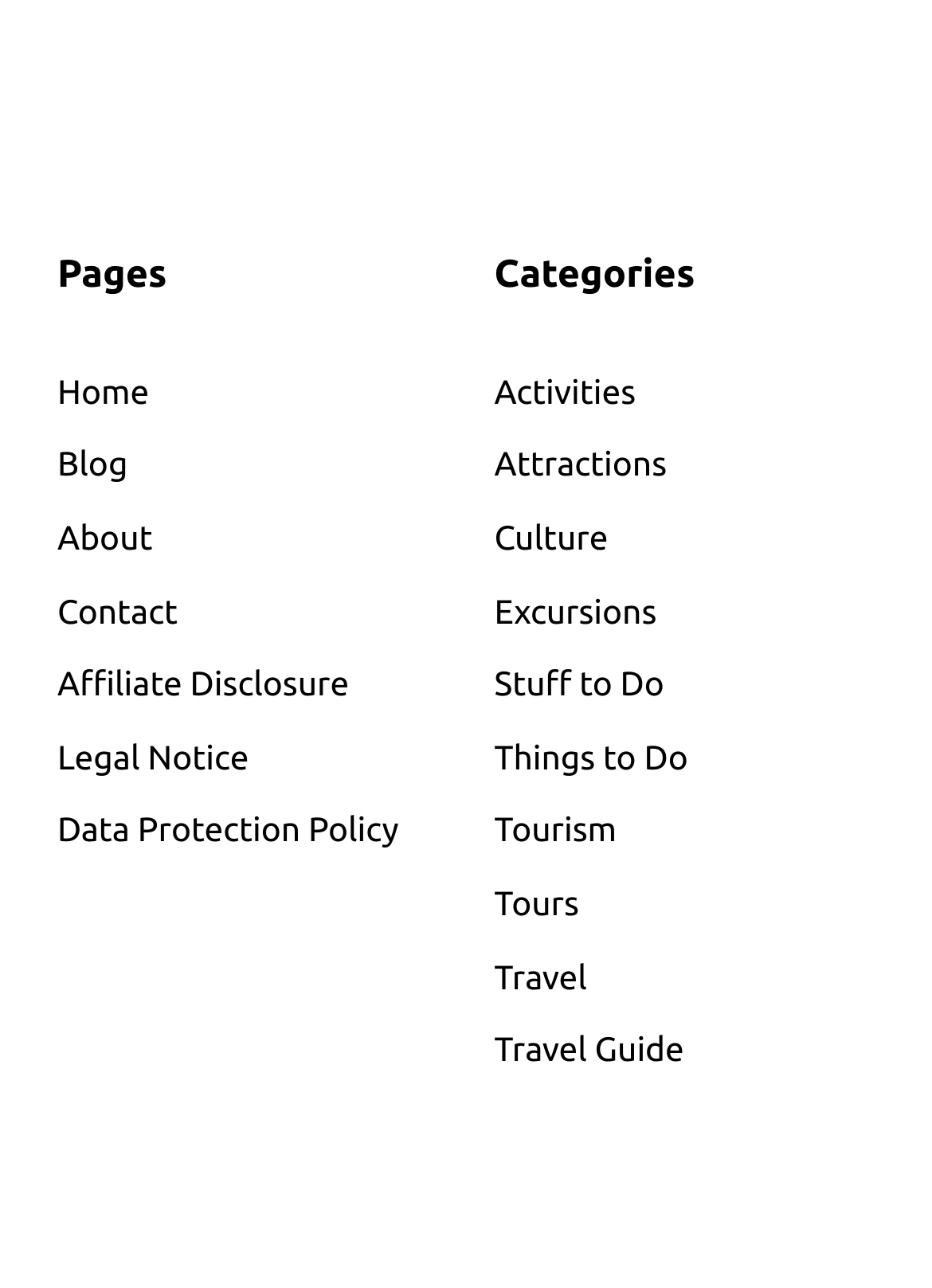Please identify the bounding box coordinates of the area I need to click to accomplish the following instruction: "read about culture".

[0.53, 0.397, 0.653, 0.439]